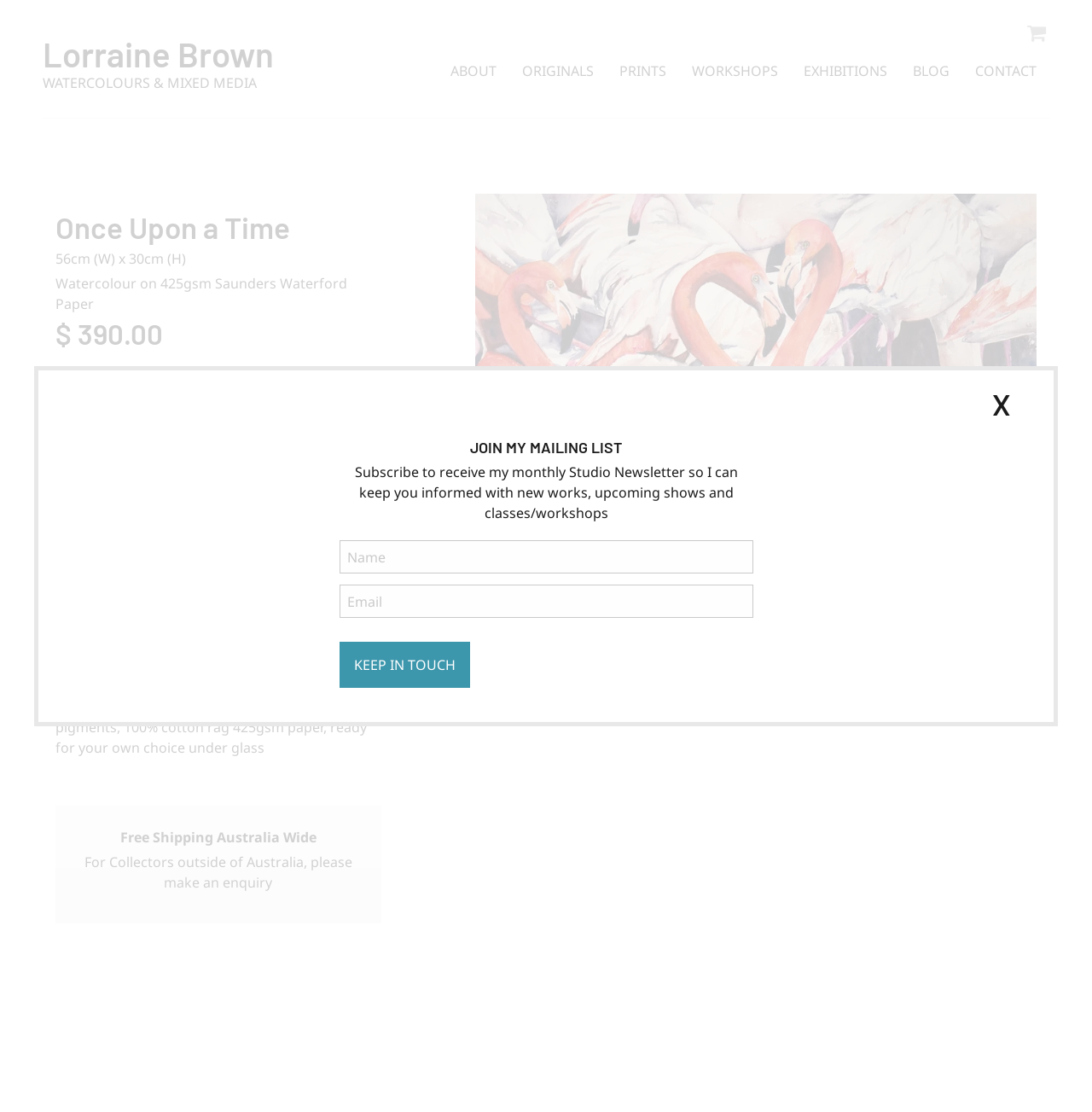Respond to the following question with a brief word or phrase:
What is the material used for the painting?

Watercolour on 425gsm Saunders Waterford Paper